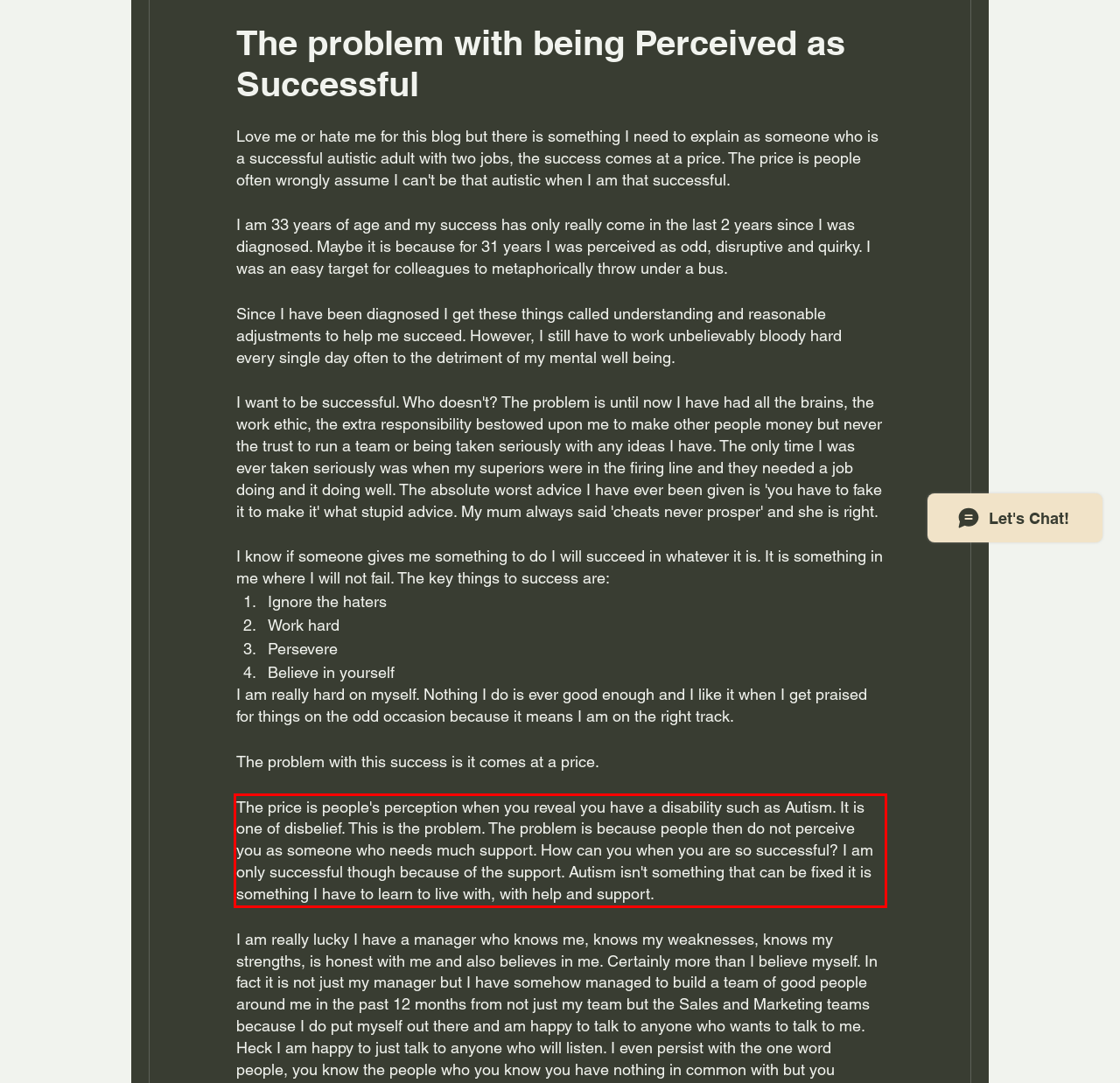Examine the webpage screenshot and use OCR to recognize and output the text within the red bounding box.

The price is people's perception when you reveal you have a disability such as Autism. It is one of disbelief. This is the problem. The problem is because people then do not perceive you as someone who needs much support. How can you when you are so successful? I am only successful though because of the support. Autism isn't something that can be fixed it is something I have to learn to live with, with help and support.